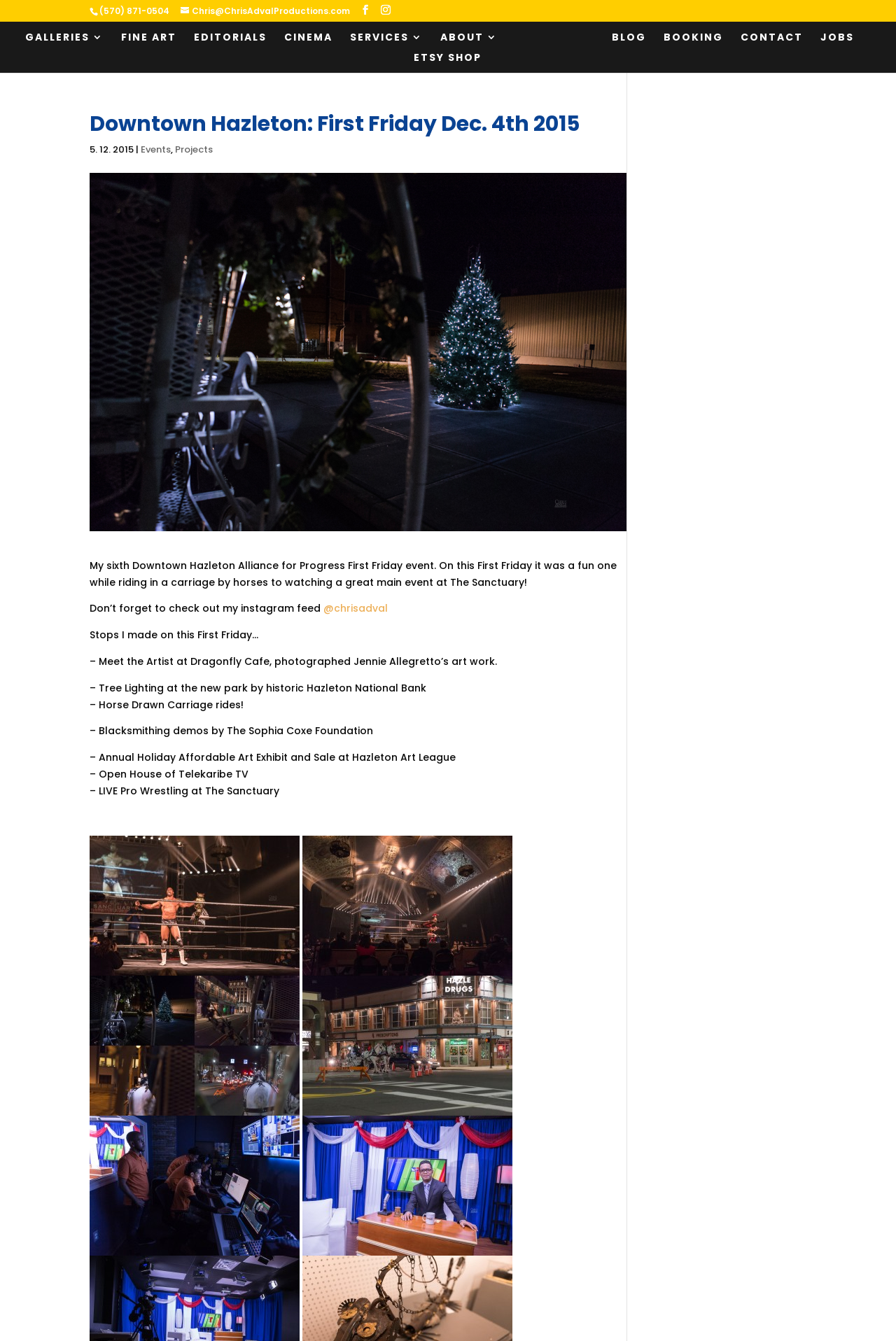Please determine the bounding box coordinates of the element's region to click for the following instruction: "Click the 'GALLERIES' link".

[0.028, 0.024, 0.116, 0.039]